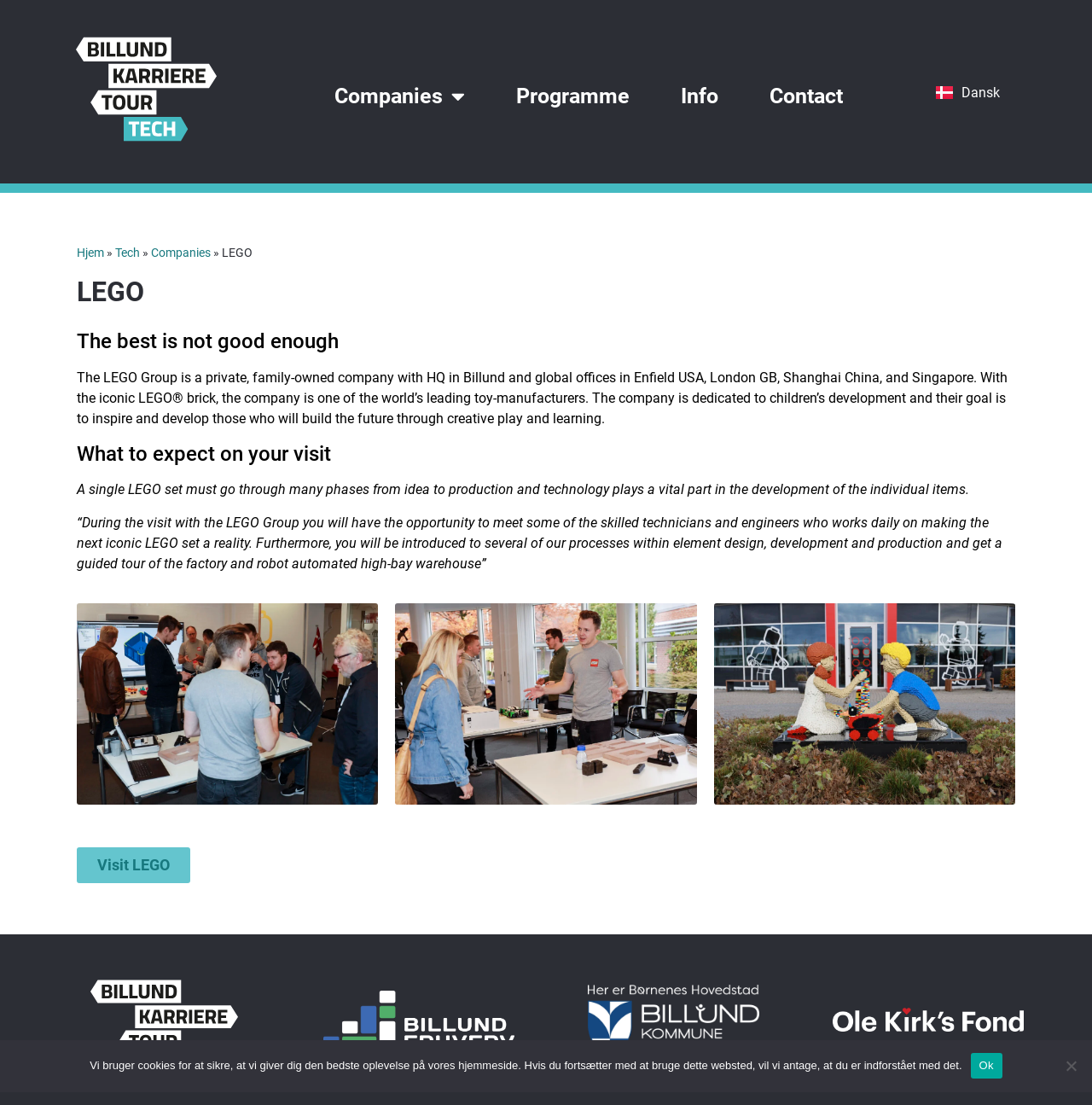Locate the bounding box coordinates of the element to click to perform the following action: 'Click the 'Visit LEGO' button'. The coordinates should be given as four float values between 0 and 1, in the form of [left, top, right, bottom].

[0.07, 0.767, 0.174, 0.799]